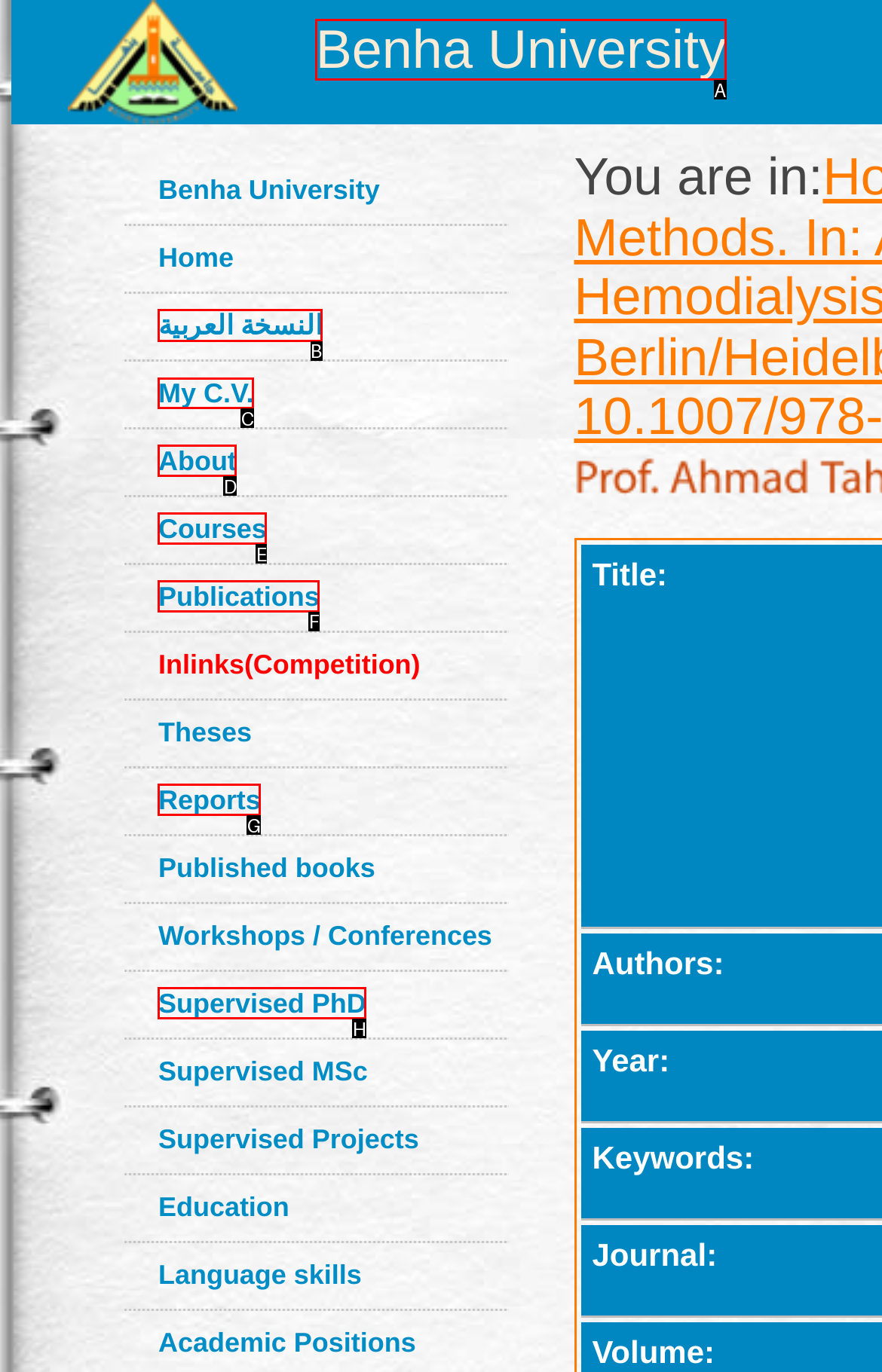Indicate the UI element to click to perform the task: view publications. Reply with the letter corresponding to the chosen element.

F